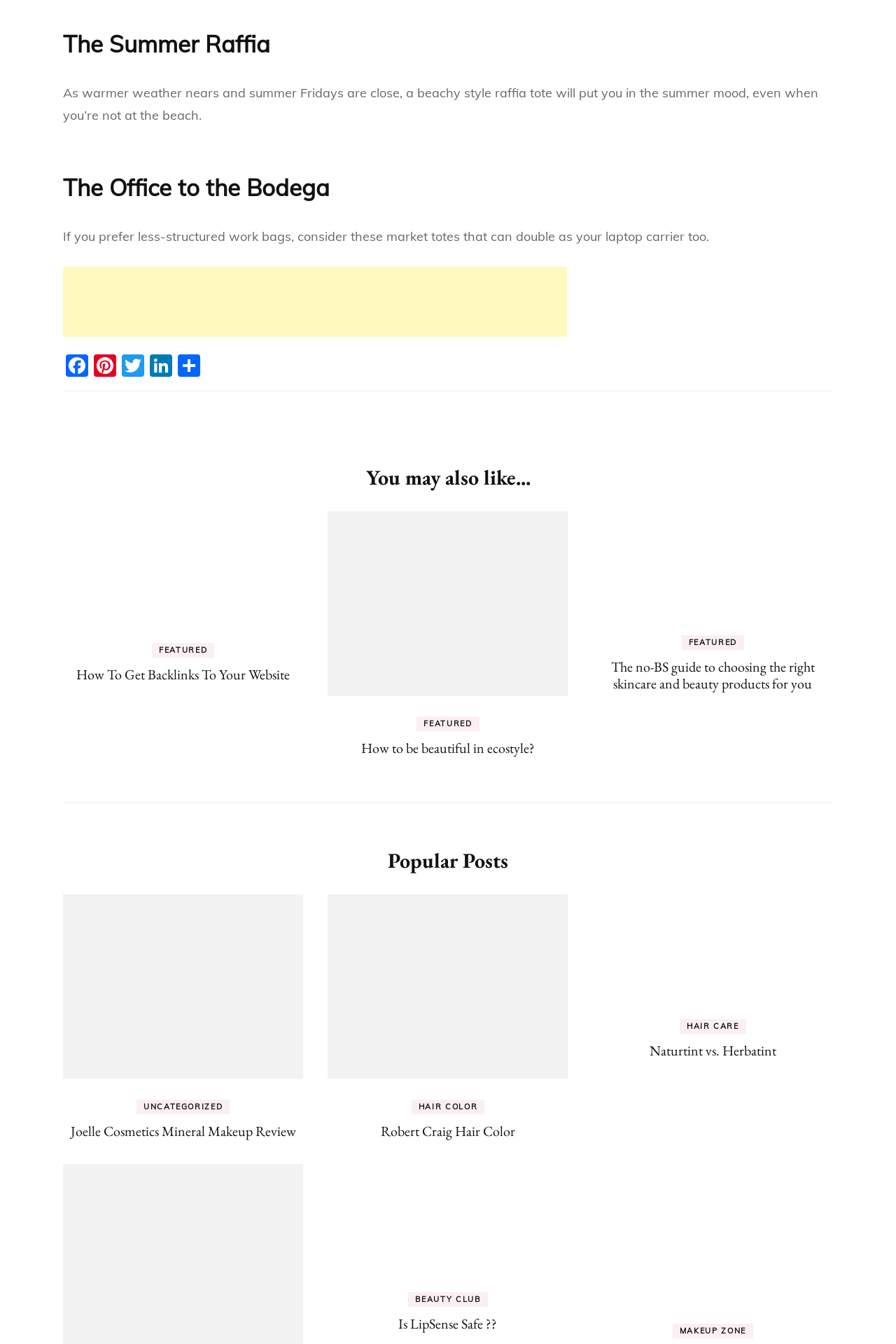What is the category of the third article?
Look at the image and provide a detailed response to the question.

I determined the answer by looking at the third article section, which has a header element with a link containing the text 'FEATURED'. This suggests that the article is categorized as a featured article.